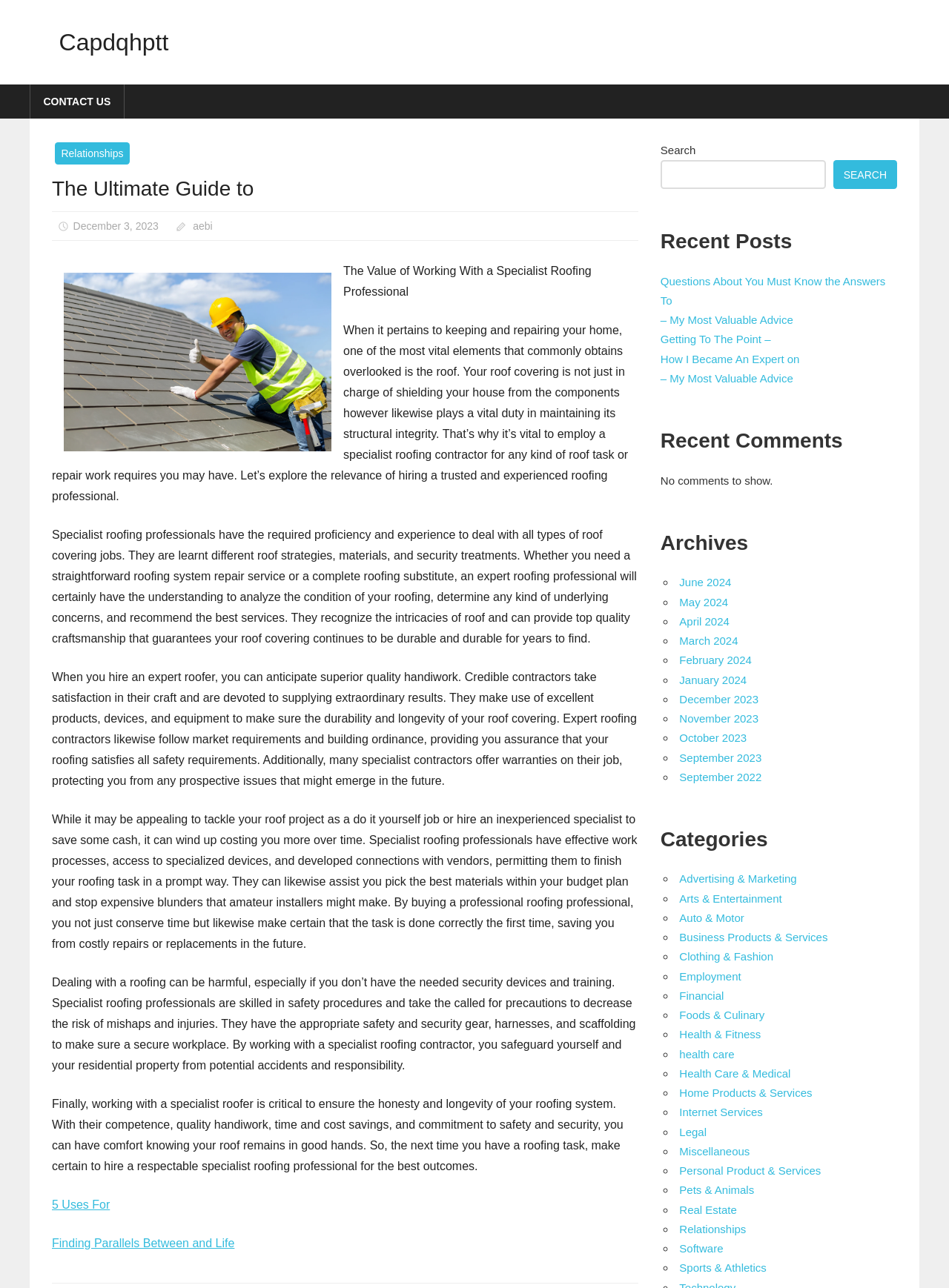What is the main topic of this blog?
Provide an in-depth and detailed answer to the question.

Based on the webpage content, it appears that the main topic of this blog is home care, as evidenced by the article titles and categories listed on the page.